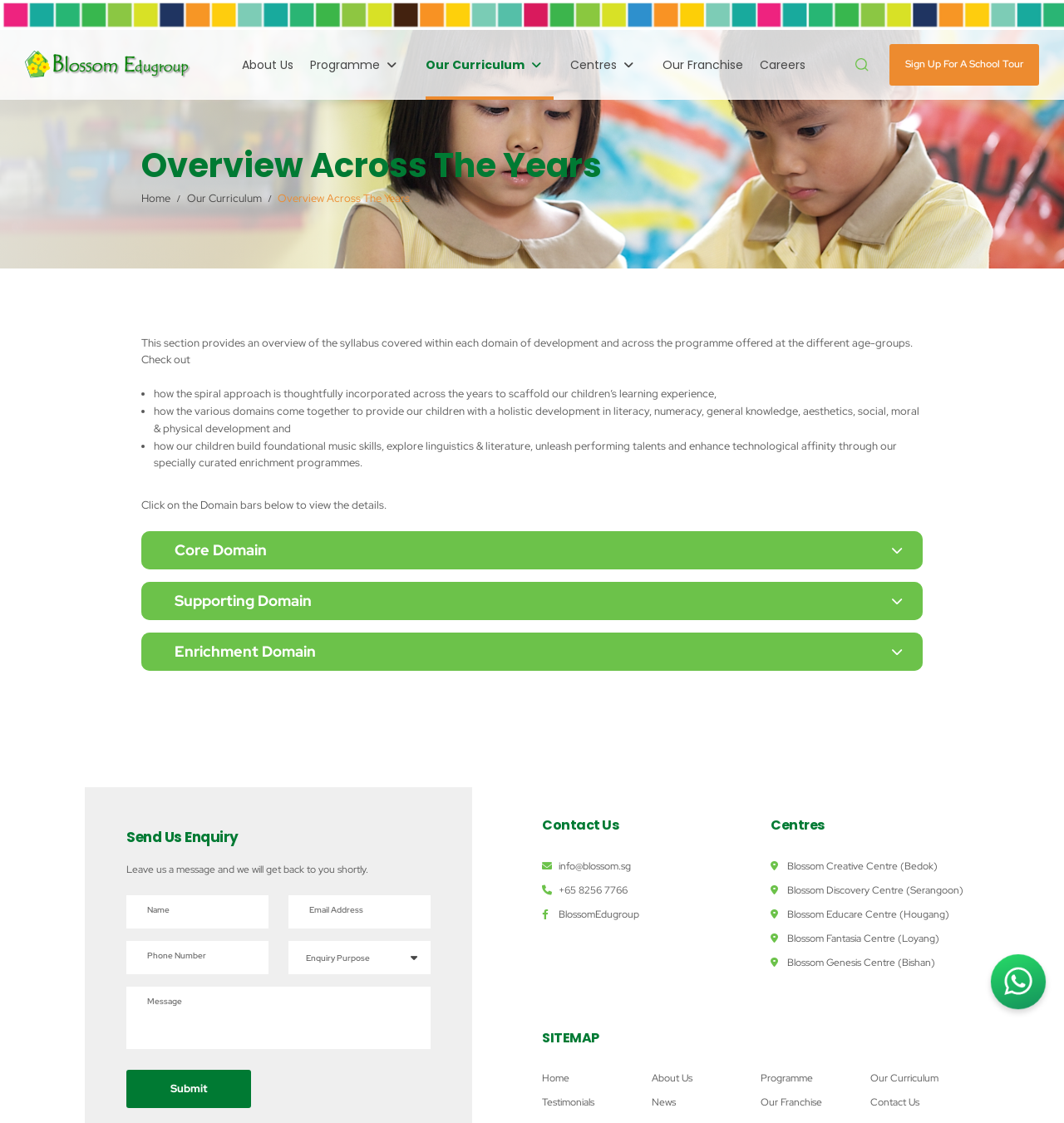What is the name of the programme offered?
Look at the image and answer the question with a single word or phrase.

Childcare & Preschool Programmes